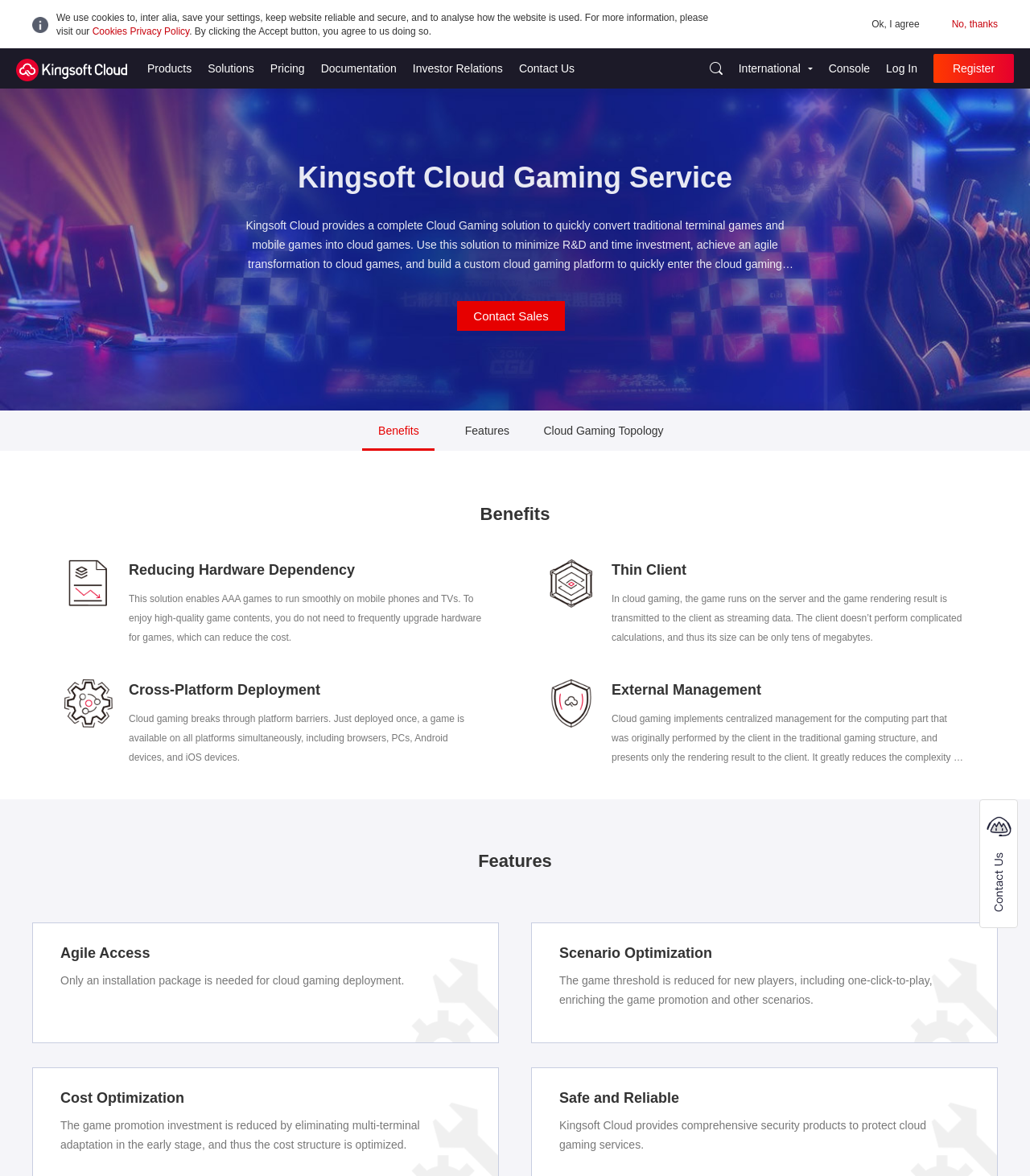Determine the bounding box for the HTML element described here: "Contact Us". The coordinates should be given as [left, top, right, bottom] with each number being a float between 0 and 1.

[0.504, 0.041, 0.558, 0.075]